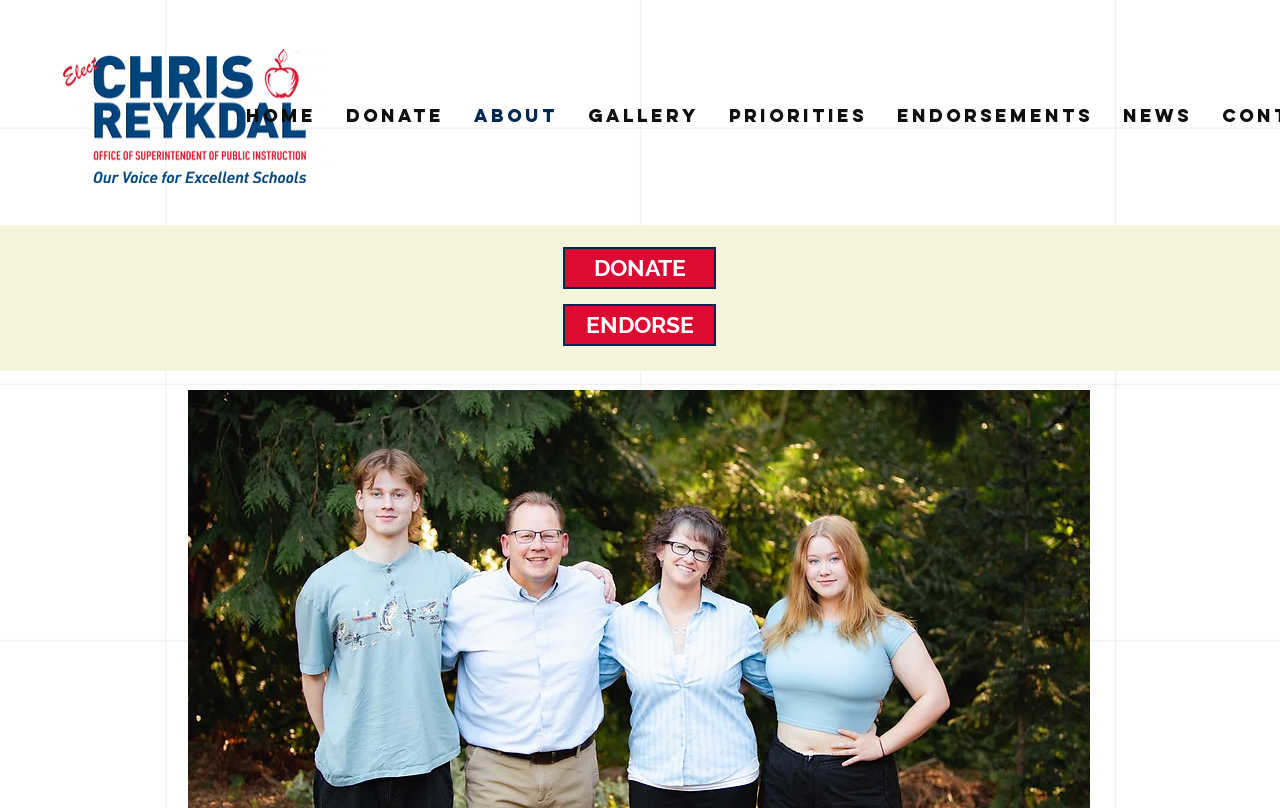Generate a detailed explanation of the webpage's features and information.

The webpage is about Chris Reykdal, with a logo of Chris Reykdal at the top left corner. Below the logo, there is a navigation menu with seven links: Home, Donate, About, Gallery, Priorities, Endorsements, and News, aligned horizontally across the top of the page. 

In the middle of the page, there is an iframe containing embedded content. 

Further down, there are two prominent calls-to-action: a "DONATE" button and an "ENDORSE" button, positioned side by side near the center of the page.